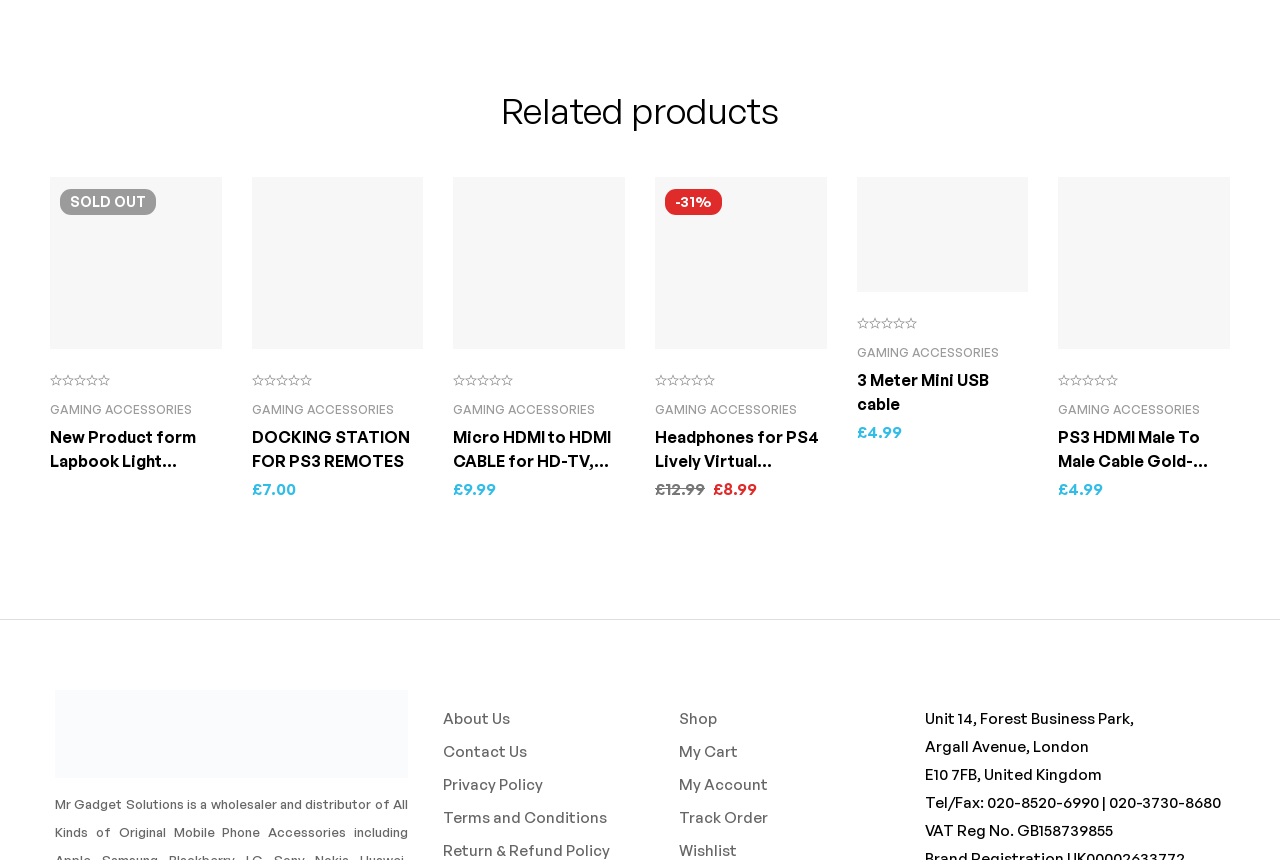Consider the image and give a detailed and elaborate answer to the question: 
What is the discount percentage on the 'Headphones for PS4 Lively Virtual Surround Sound'?

The discount percentage on the 'Headphones for PS4 Lively Virtual Surround Sound' is -31%, which is mentioned above the product image and description.